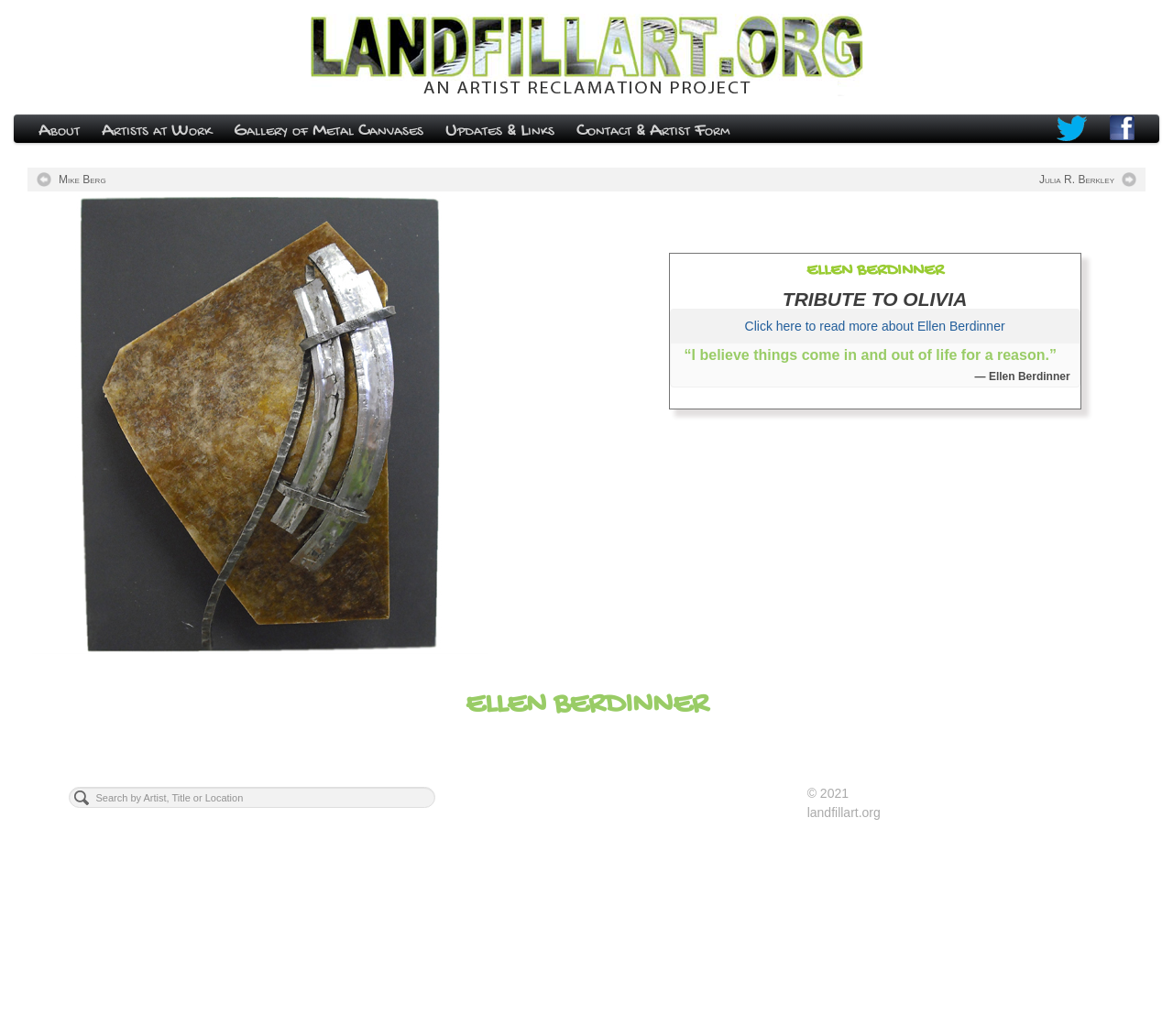Pinpoint the bounding box coordinates of the area that should be clicked to complete the following instruction: "View the 'Gallery of Metal Canvases'". The coordinates must be given as four float numbers between 0 and 1, i.e., [left, top, right, bottom].

[0.19, 0.111, 0.37, 0.144]